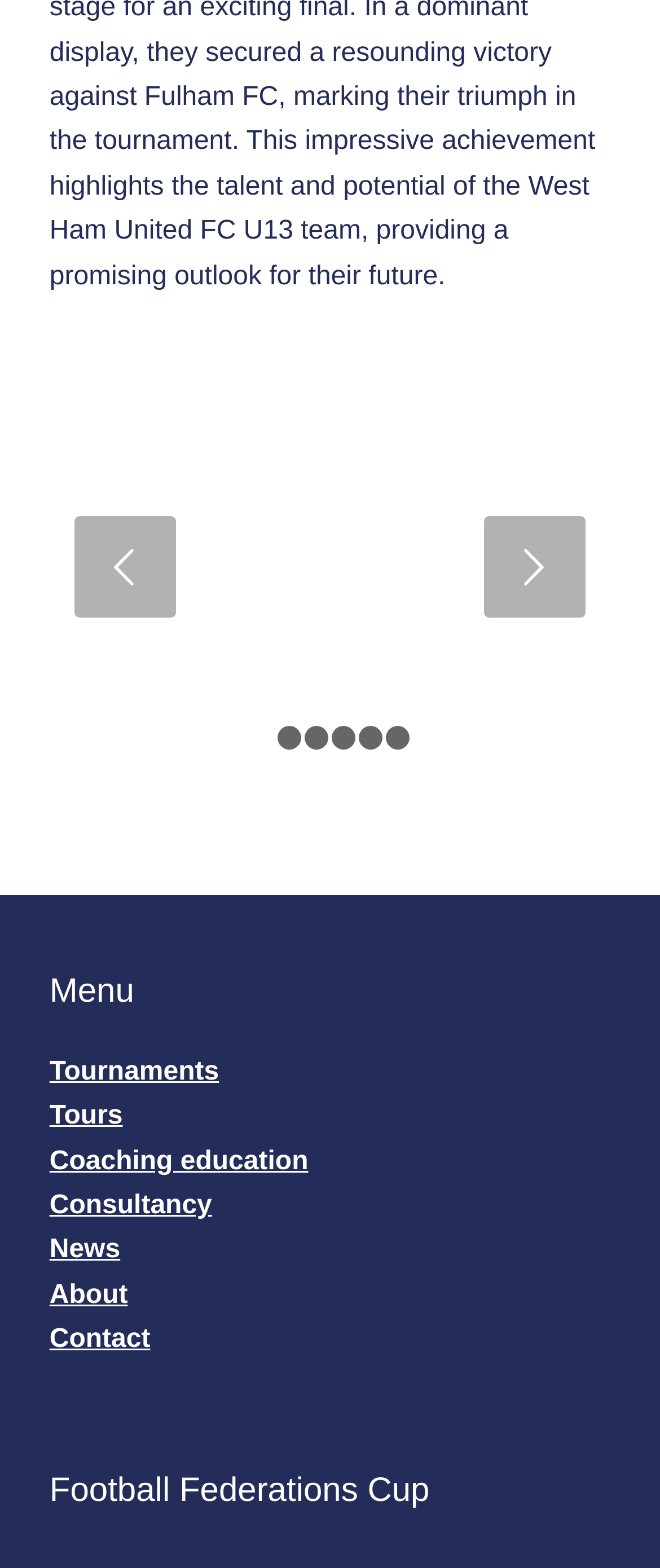Locate the bounding box of the UI element with the following description: "Coaching education".

[0.075, 0.731, 0.467, 0.75]